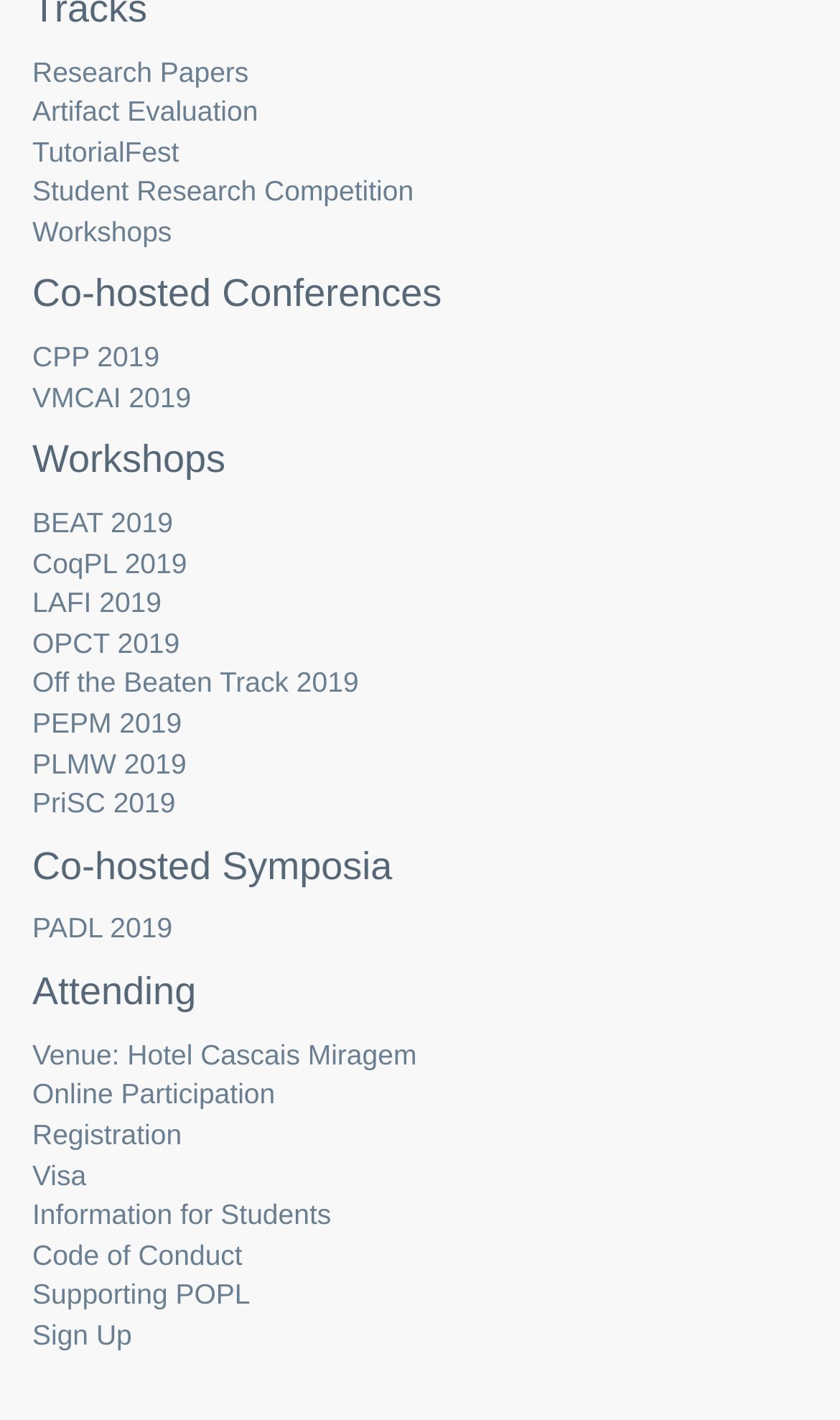How many headings are there on the webpage?
Based on the screenshot, give a detailed explanation to answer the question.

I counted the headings on the webpage, which are 'Co-hosted Conferences', 'Workshops', 'Workshops', 'Co-hosted Symposia', and 'Attending', so there are 5 headings.